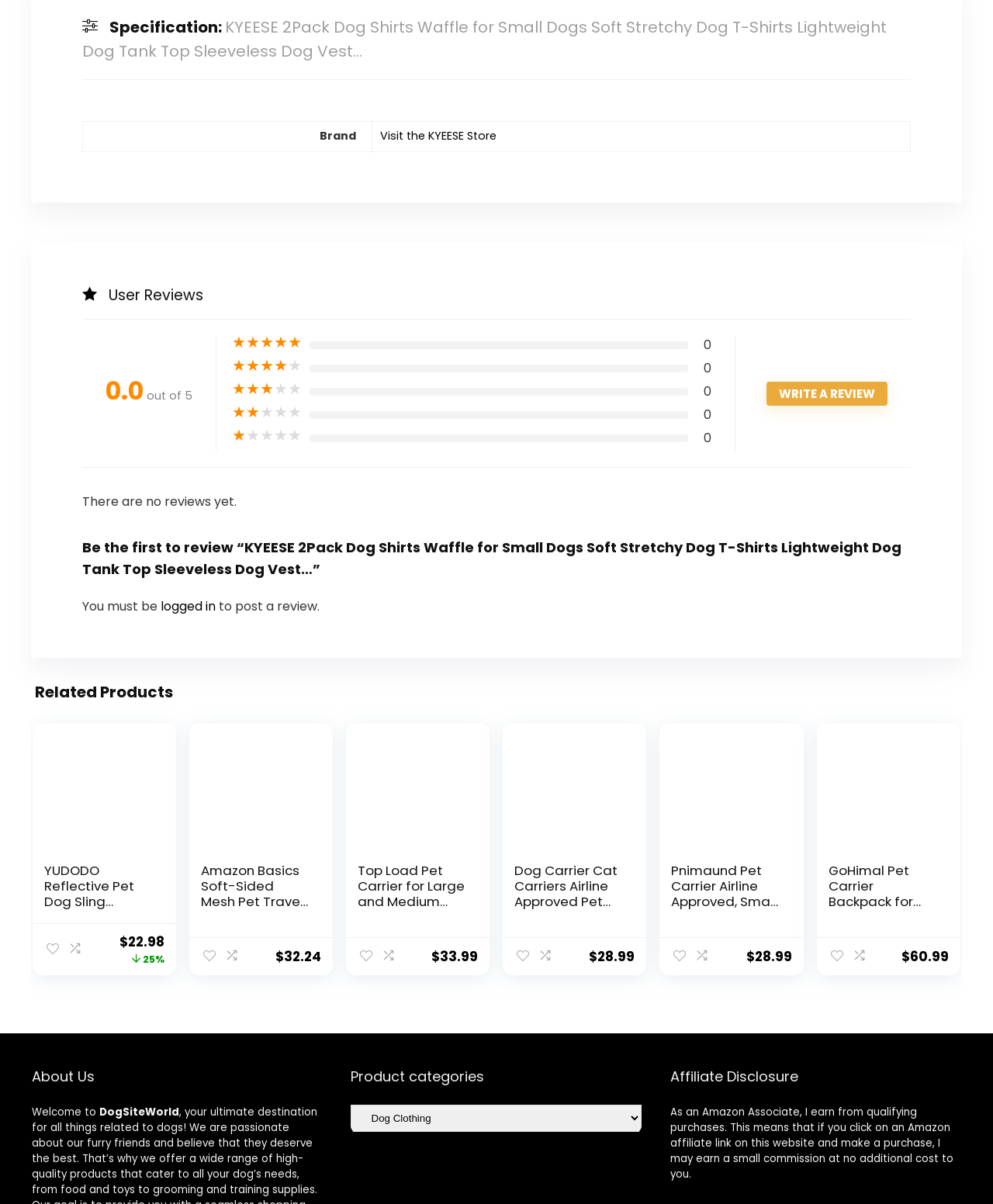How many reviews are there for this product?
Using the screenshot, give a one-word or short phrase answer.

0